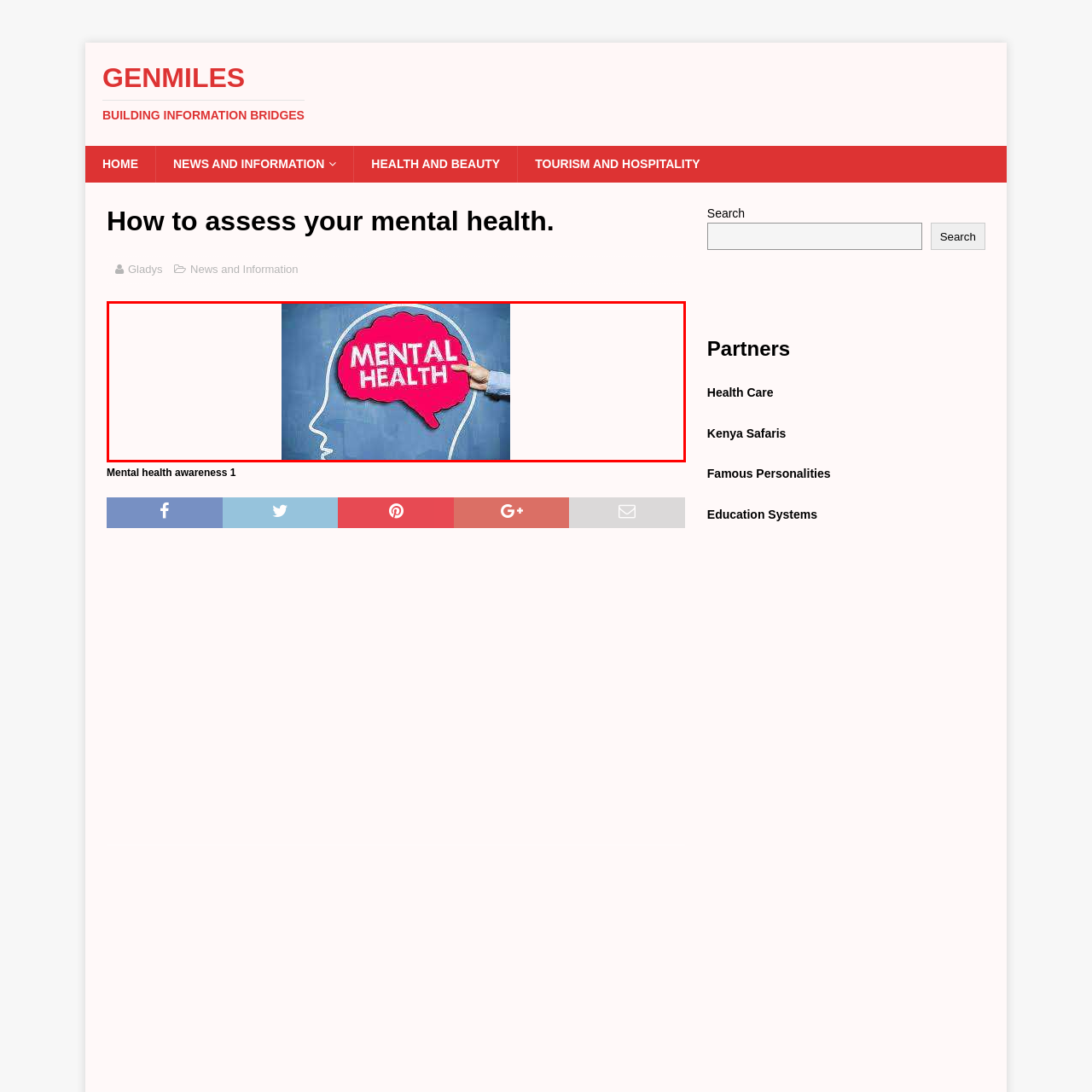Focus on the section within the red boundary and provide a detailed description.

The image illustrates an engaging concept of mental health awareness, featuring a vivid visual representation. It depicts a profile of a human head outlined in white against a blue background. Emerging from the top of the head is an oversized, bright pink speech bubble shaped like a brain, prominently displaying the words "MENTAL HEALTH" in bold, white letters. A hand, presumably a symbol of support or intervention, appears to be holding or interacting with the speech bubble, emphasizing the message of connection and understanding in the context of mental health. This visual serves as a powerful reminder of the importance of mental well-being and the need for open discussions surrounding it.